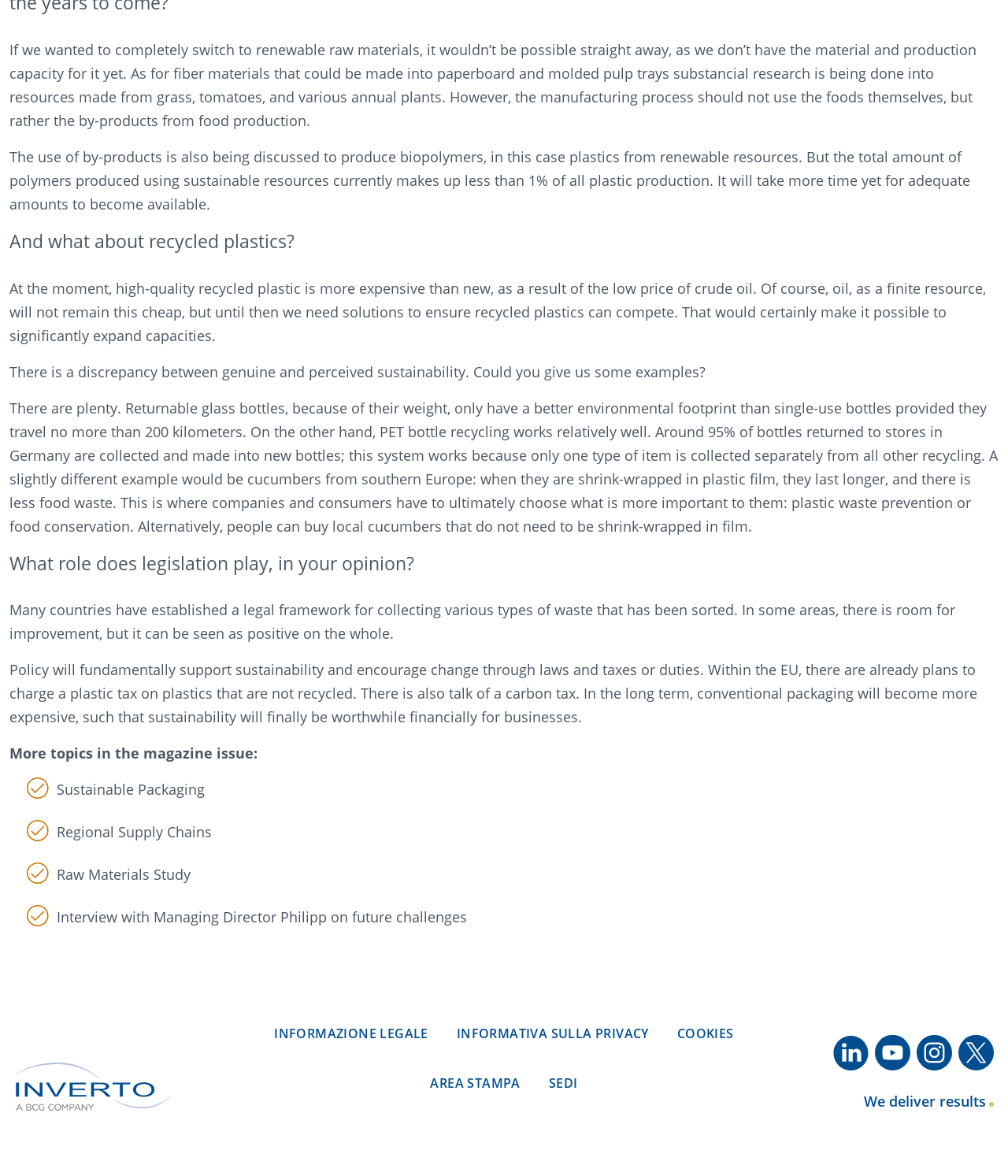Please answer the following question using a single word or phrase: 
What is the purpose of the plastic tax proposed in the EU?

To encourage sustainability